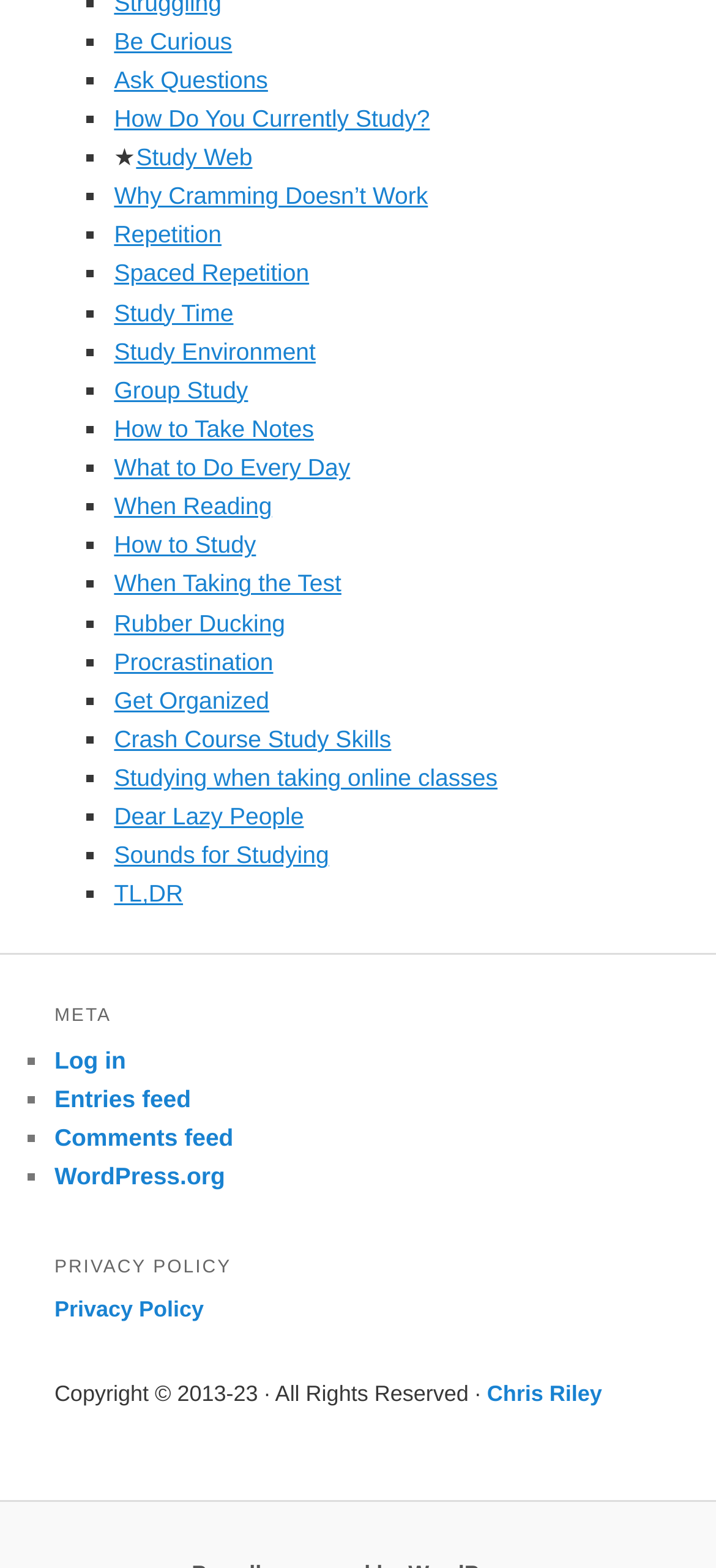Pinpoint the bounding box coordinates of the clickable element needed to complete the instruction: "Check 'Privacy Policy'". The coordinates should be provided as four float numbers between 0 and 1: [left, top, right, bottom].

[0.076, 0.826, 0.285, 0.843]